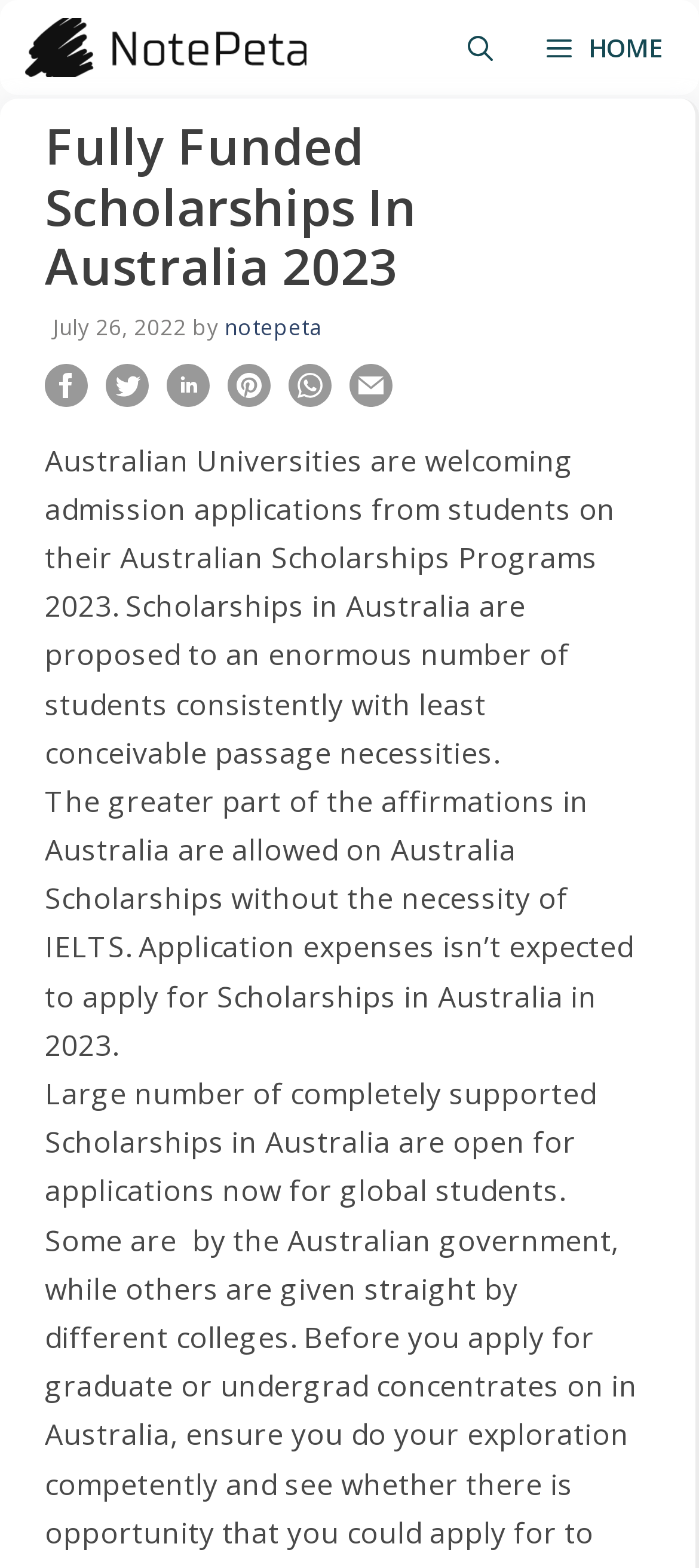Determine the bounding box coordinates of the clickable region to follow the instruction: "visit the NotePeta link".

[0.026, 0.0, 0.449, 0.061]